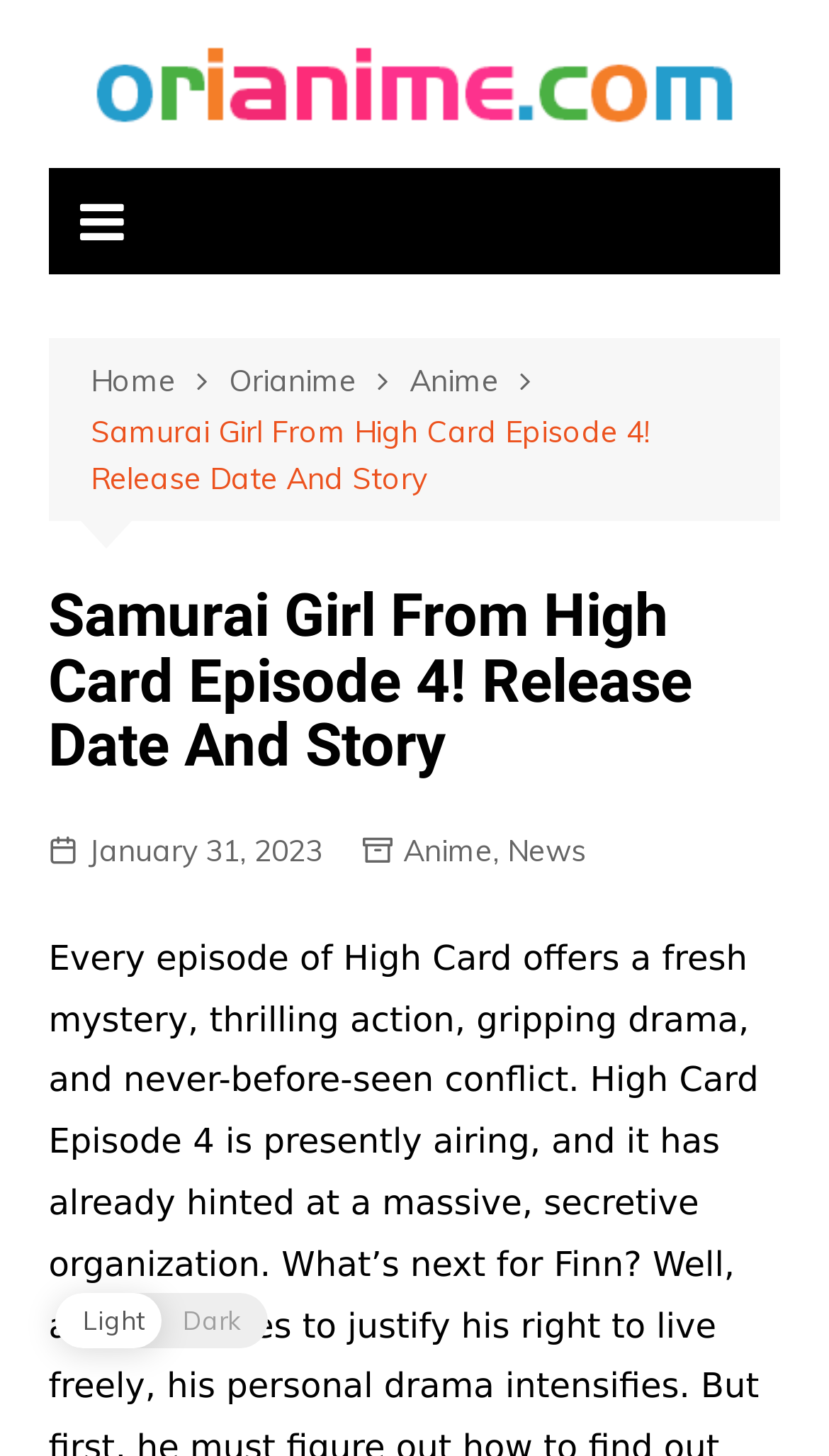Respond with a single word or phrase for the following question: 
What category does the news about High Card Episode 4 belong to?

Anime News